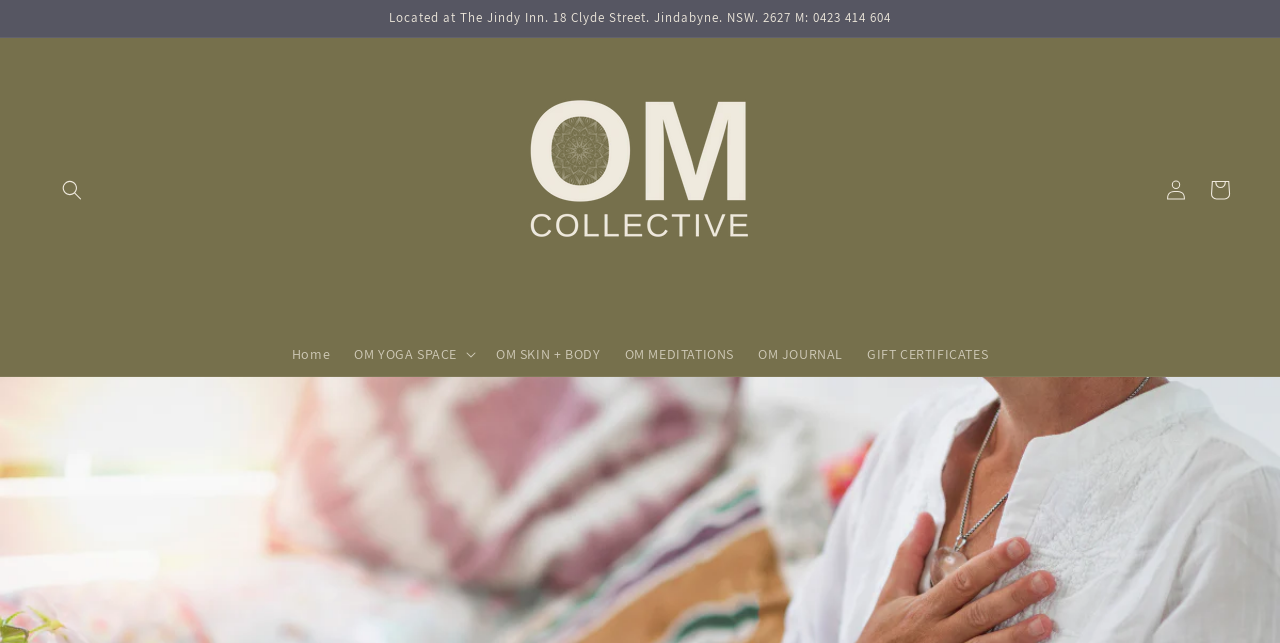Please locate the bounding box coordinates of the element's region that needs to be clicked to follow the instruction: "Search for something". The bounding box coordinates should be provided as four float numbers between 0 and 1, i.e., [left, top, right, bottom].

[0.039, 0.262, 0.073, 0.33]